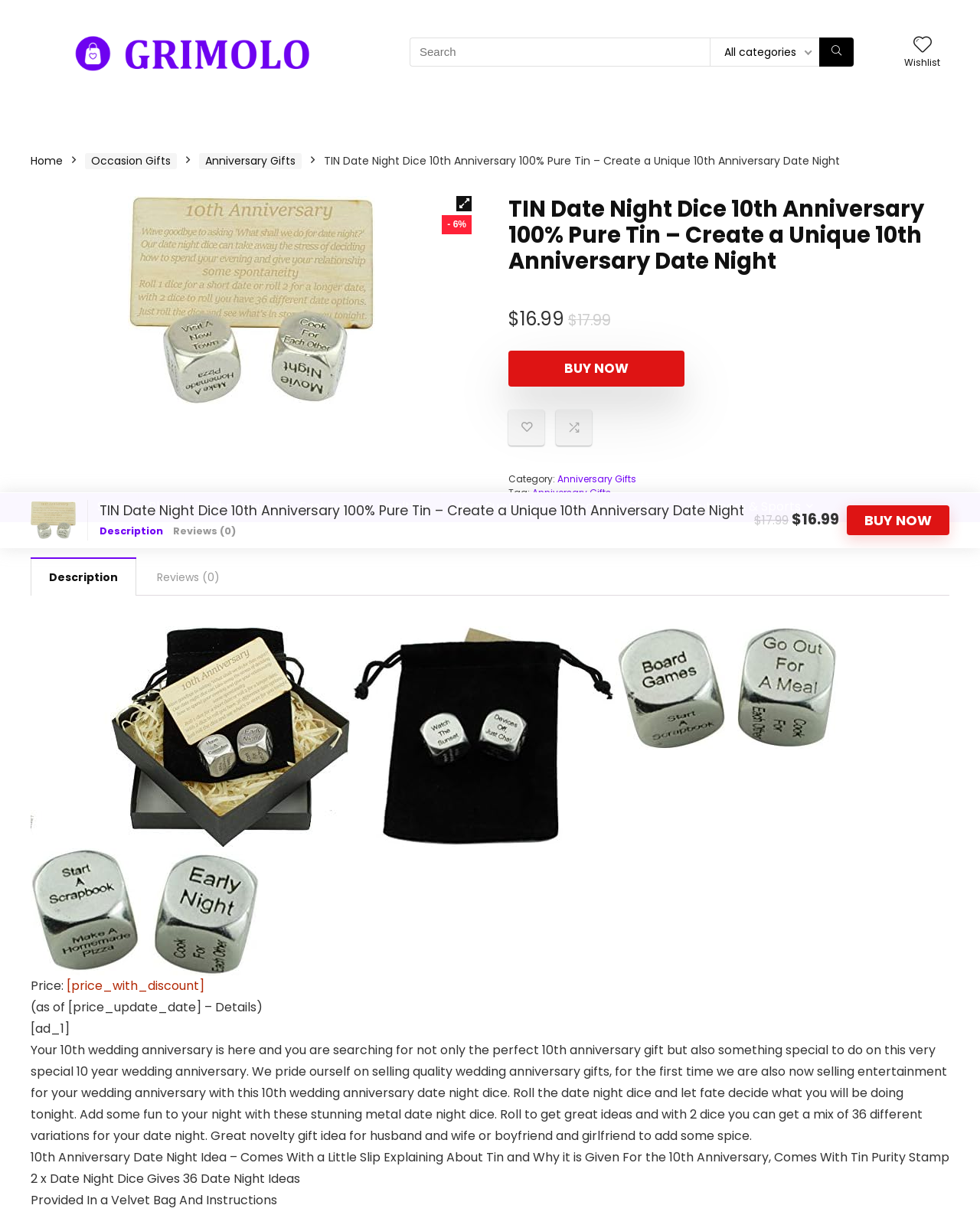Show the bounding box coordinates for the element that needs to be clicked to execute the following instruction: "Click the 'Home' link". Provide the coordinates in the form of four float numbers between 0 and 1, i.e., [left, top, right, bottom].

[0.031, 0.001, 0.088, 0.025]